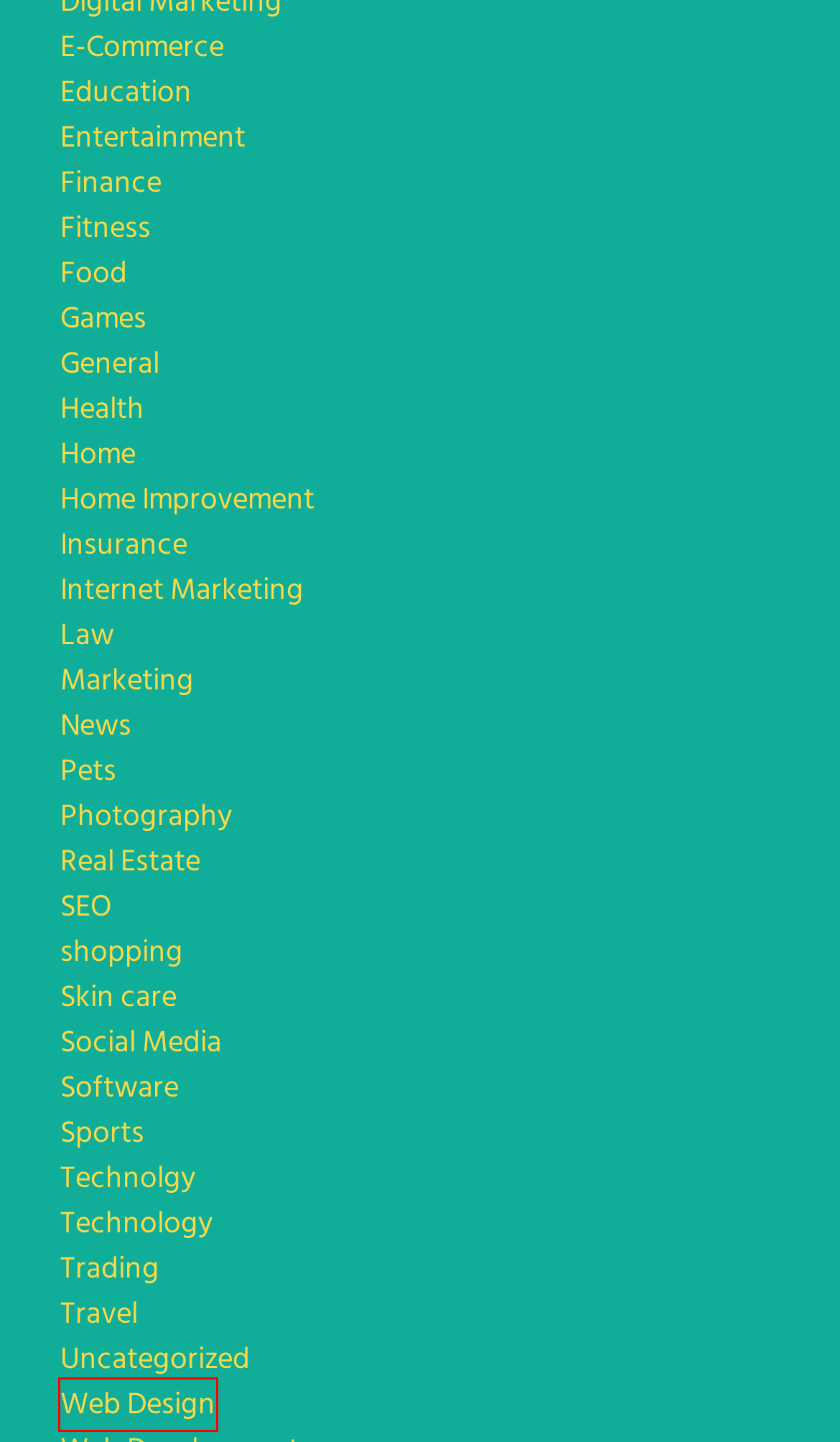Inspect the provided webpage screenshot, concentrating on the element within the red bounding box. Select the description that best represents the new webpage after you click the highlighted element. Here are the candidates:
A. Food – Coop Land
B. Travel – Coop Land
C. Trading – Coop Land
D. Sports – Coop Land
E. Education – Coop Land
F. Entertainment – Coop Land
G. Web Design – Coop Land
H. Finance – Coop Land

G